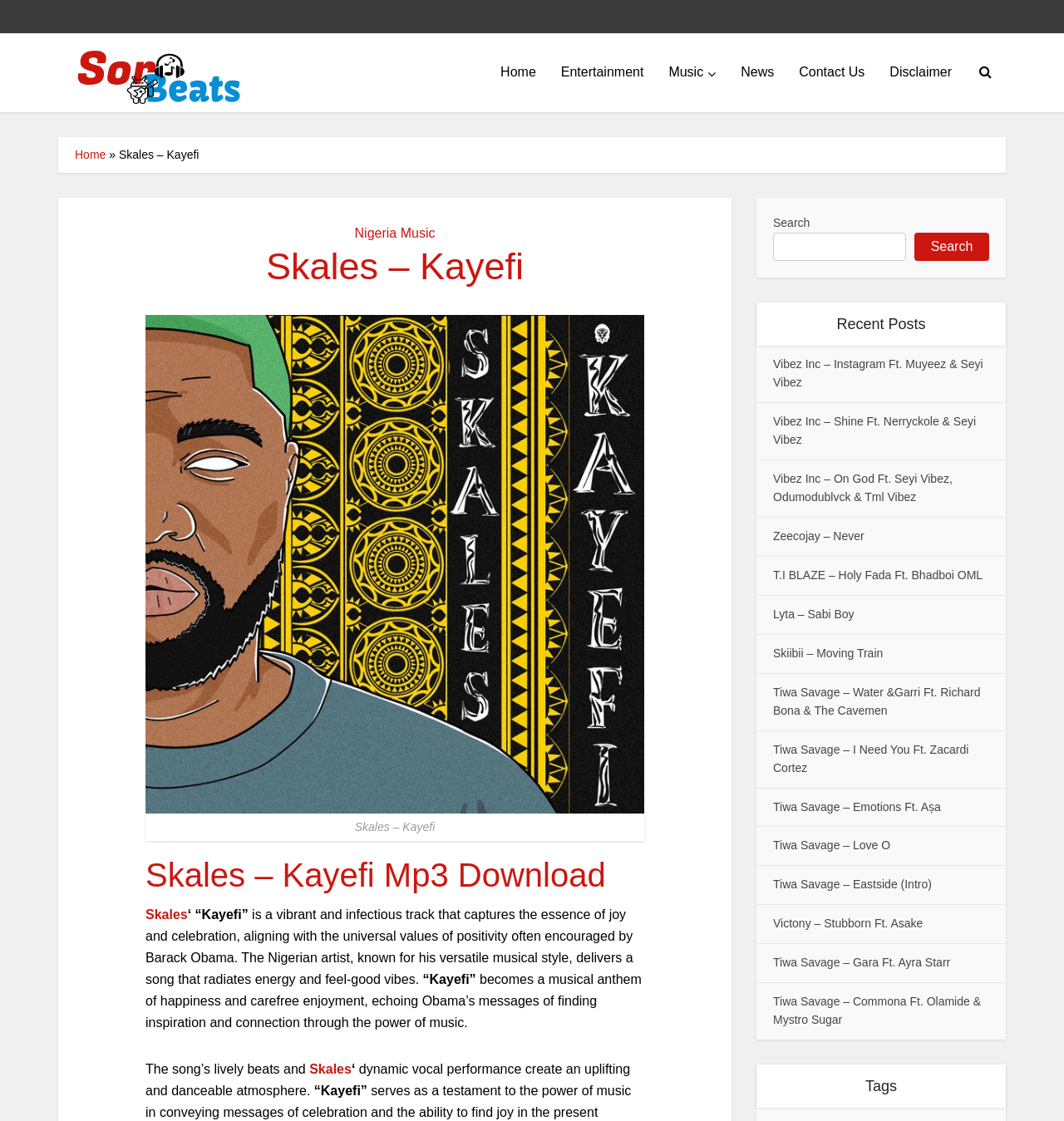Can you determine the bounding box coordinates of the area that needs to be clicked to fulfill the following instruction: "Click on the 'Home' link"?

[0.459, 0.03, 0.515, 0.099]